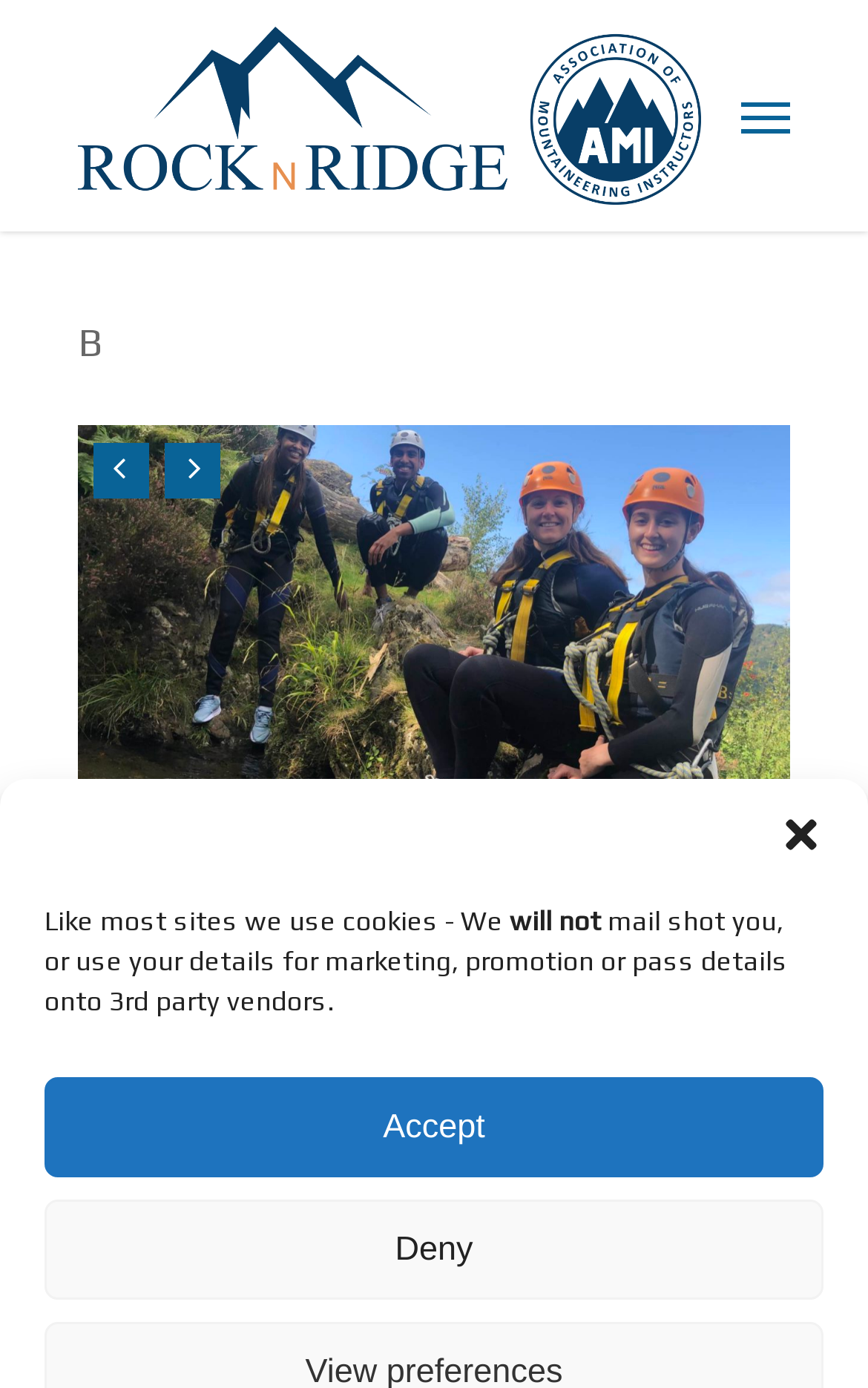Carefully examine the image and provide an in-depth answer to the question: What is the main activity featured on this webpage?

Based on the images and text on the webpage, it appears that the main activity featured is ghyll scrambling, which is a type of outdoor adventure activity that involves climbing up or down a stream or river.